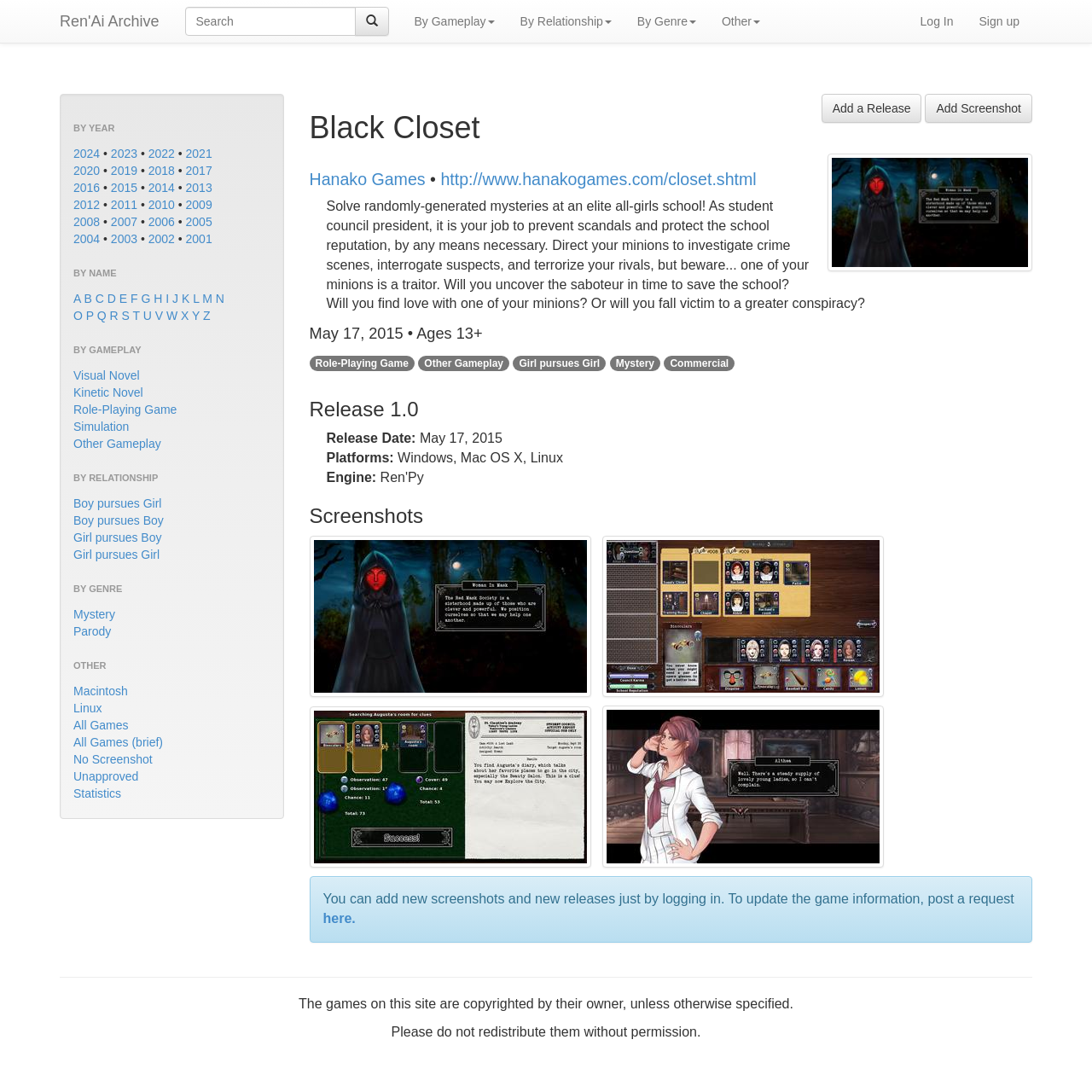Given the webpage screenshot and the description, determine the bounding box coordinates (top-left x, top-left y, bottom-right x, bottom-right y) that define the location of the UI element matching this description: Girl pursues Girl

[0.47, 0.325, 0.555, 0.338]